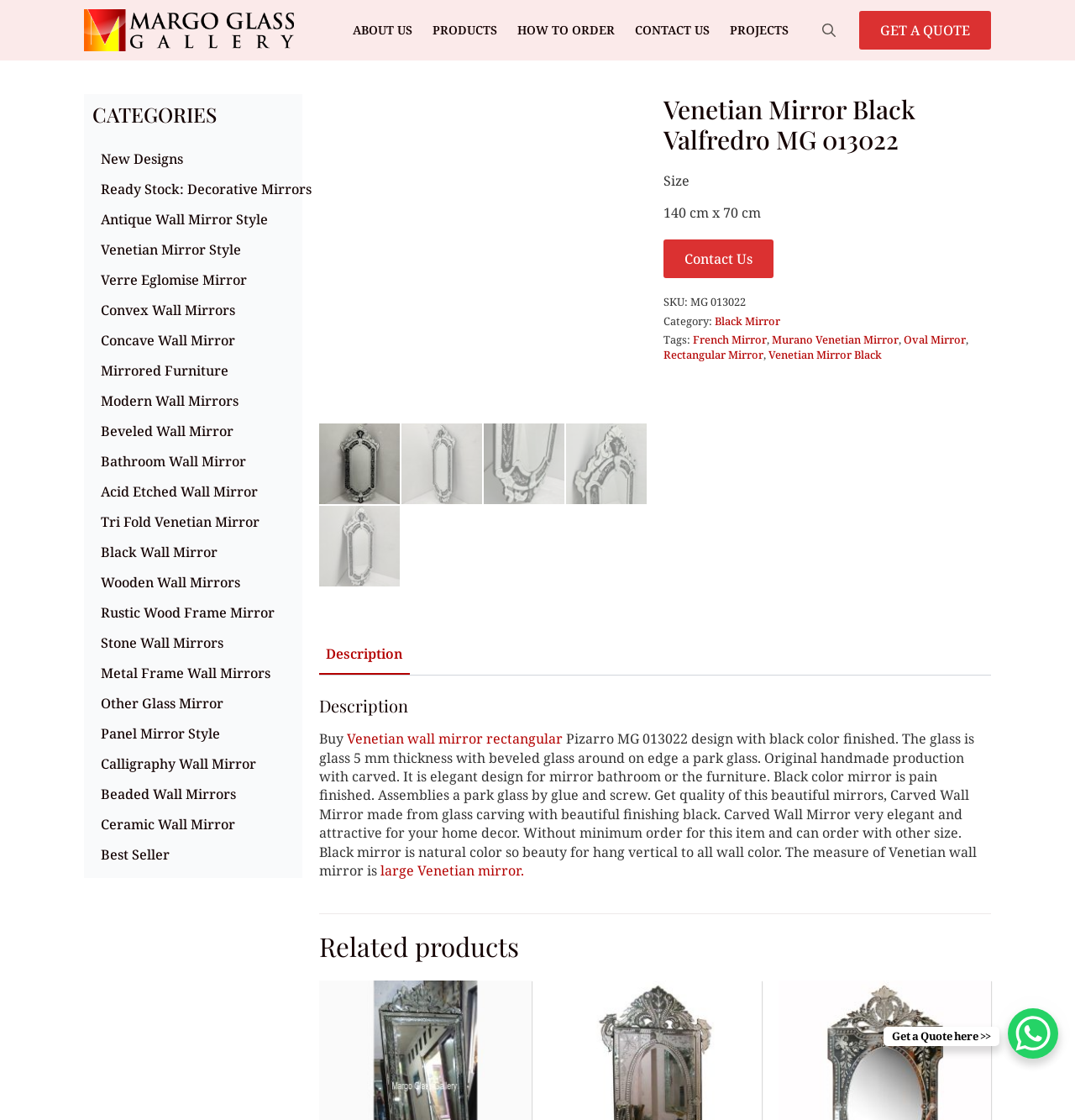Please locate the bounding box coordinates of the element that should be clicked to complete the given instruction: "Search for a product".

[0.751, 0.008, 0.791, 0.047]